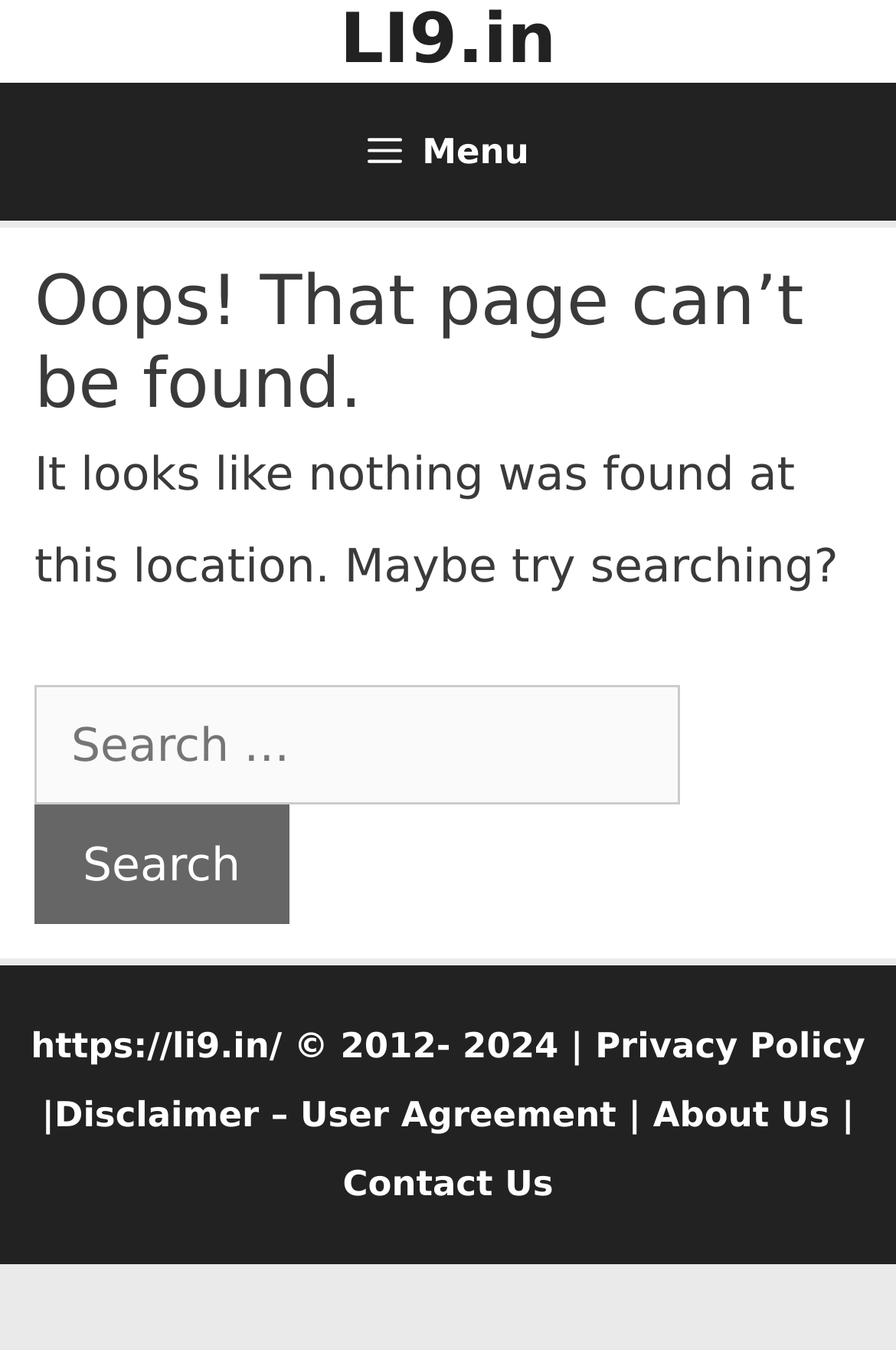Using the webpage screenshot, locate the HTML element that fits the following description and provide its bounding box: "Disclaimer – User Agreement".

[0.061, 0.81, 0.688, 0.841]